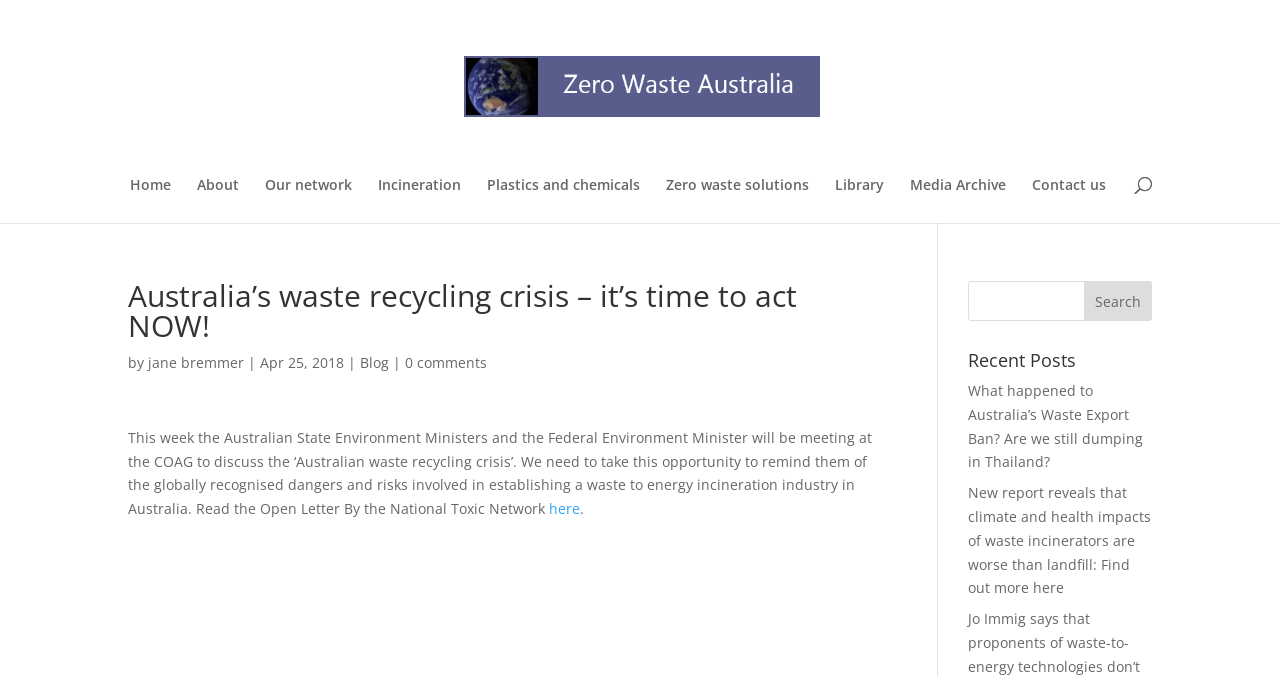Please find the top heading of the webpage and generate its text.

Australia’s waste recycling crisis – it’s time to act NOW!